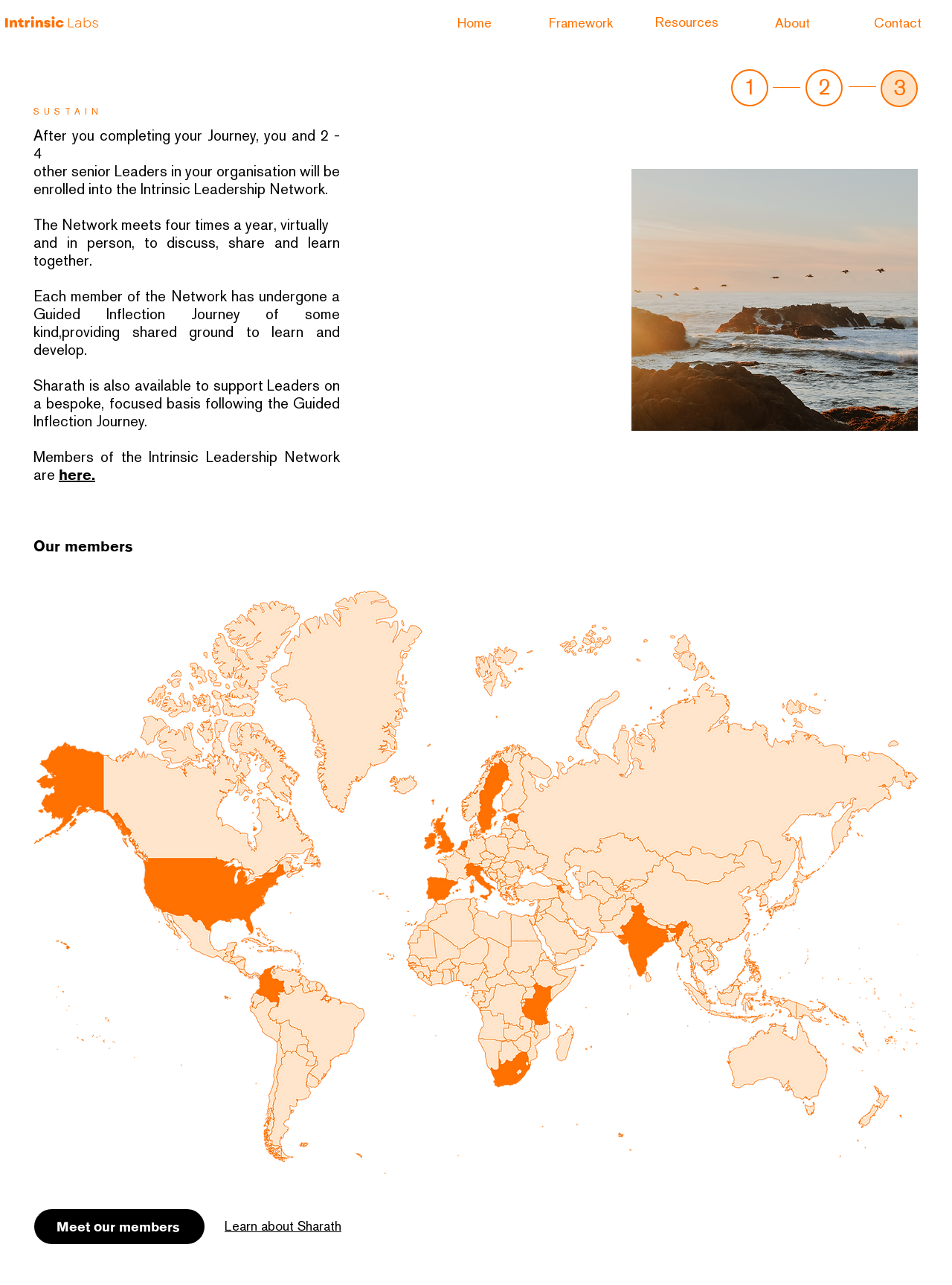What is the purpose of the Guided Inflection Journey?
Based on the image, give a one-word or short phrase answer.

to learn and develop